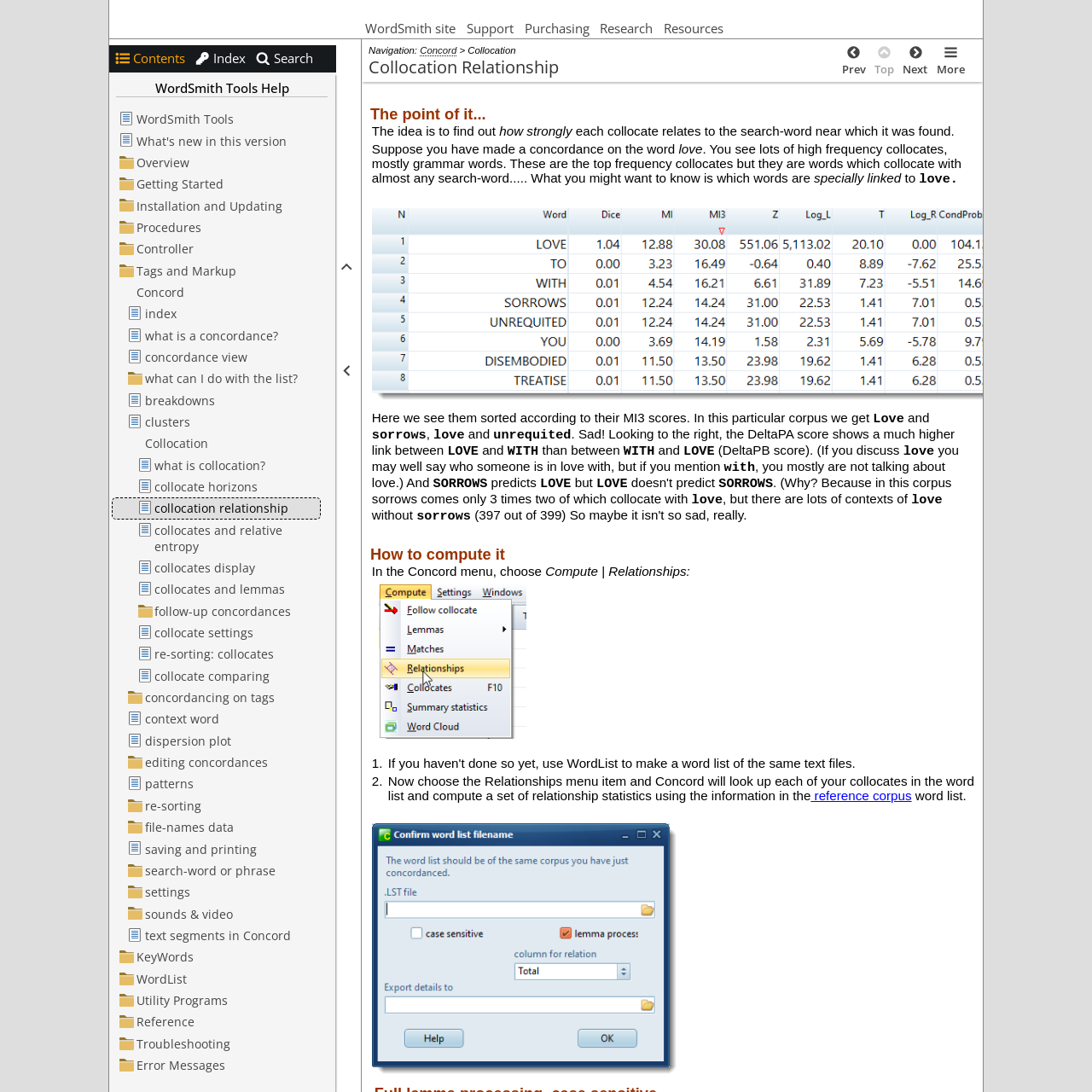What is the function of the 'Compute' button?
Provide a one-word or short-phrase answer based on the image.

To compute relationships